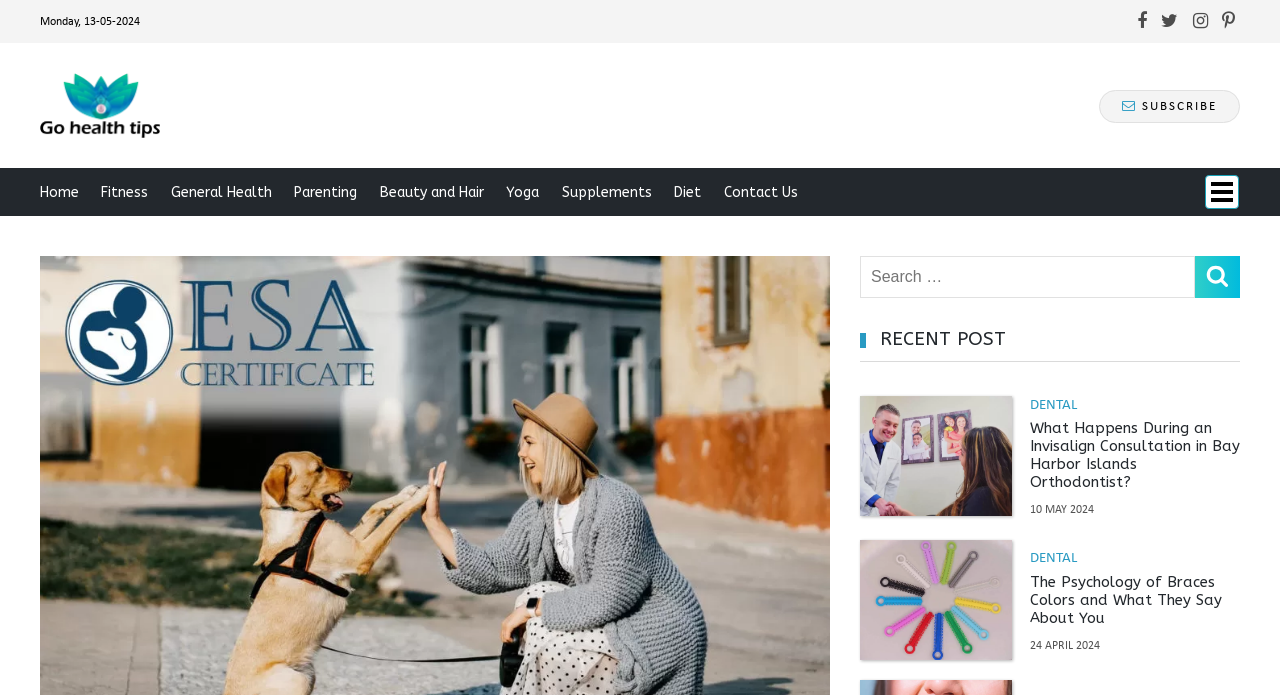Using the format (top-left x, top-left y, bottom-right x, bottom-right y), and given the element description, identify the bounding box coordinates within the screenshot: Wix.com

None